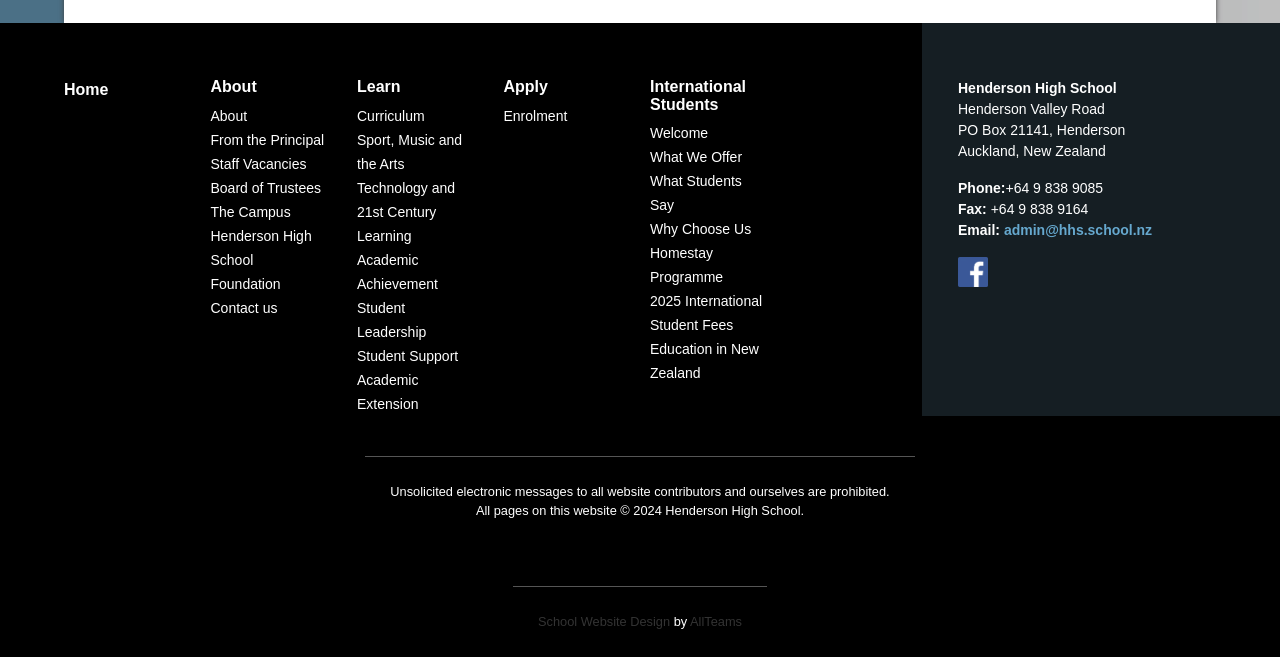Please determine the bounding box coordinates for the UI element described as: "Education in New Zealand".

[0.508, 0.52, 0.593, 0.58]